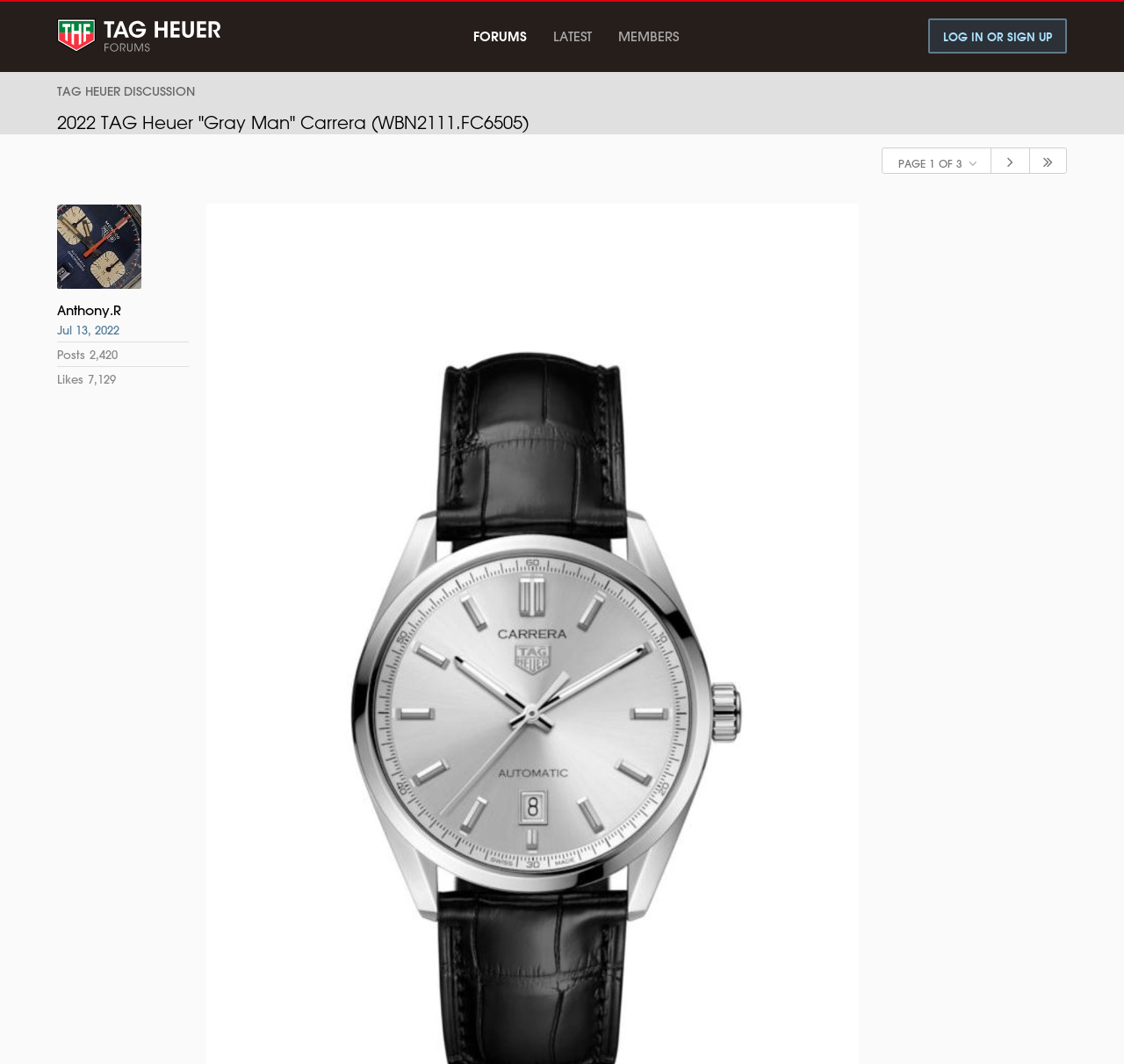What is the username of the user who started the thread?
Please answer using one word or phrase, based on the screenshot.

Anthony.R